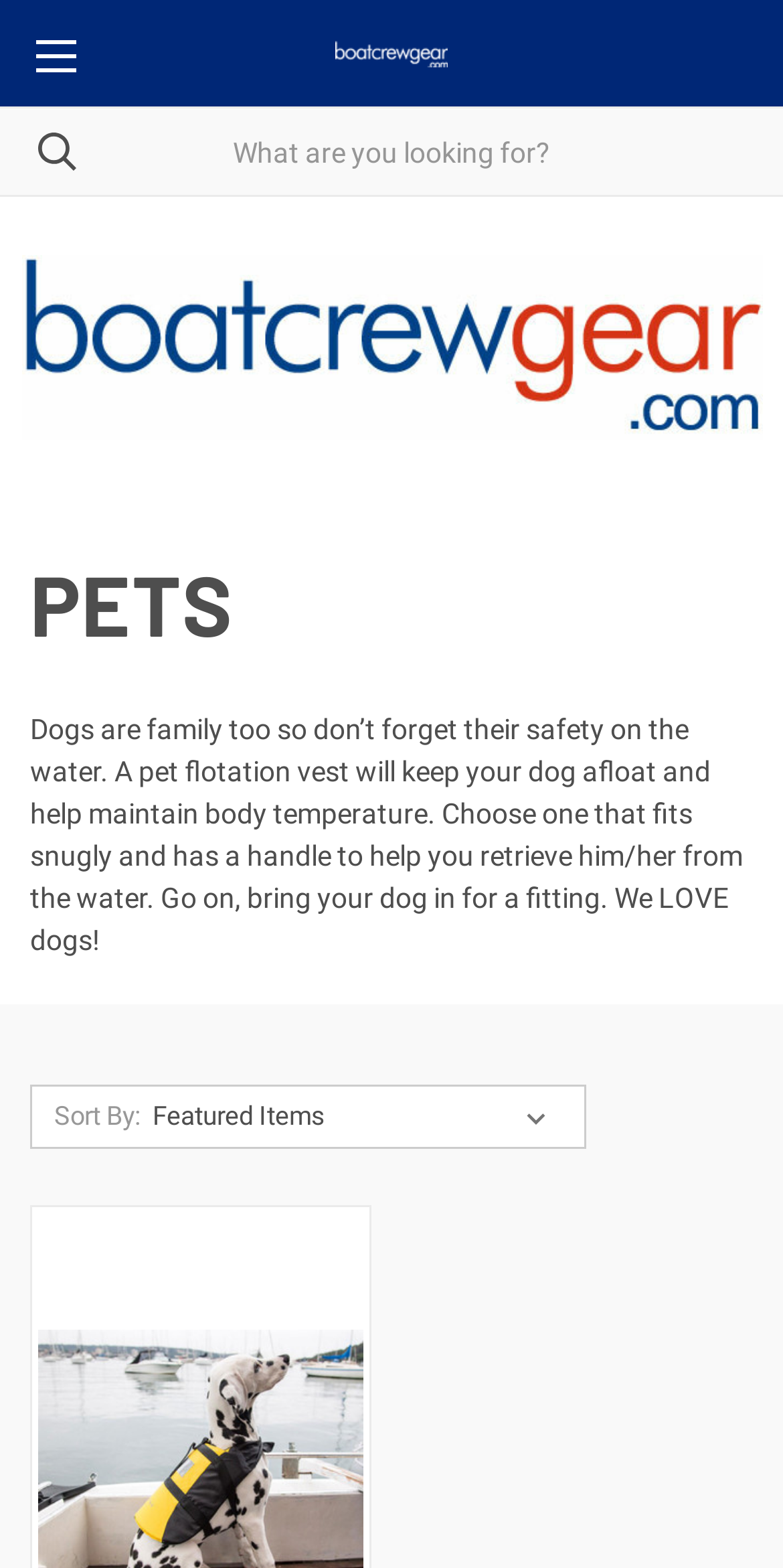Write an elaborate caption that captures the essence of the webpage.

The webpage is about Lifejackets and Personal Flotation Devices (PFDs) for pets, specifically dogs, and boat crew gear. At the top left, there is a menu link. Next to it, on the top center, is a link to "Boat Crew Gear" accompanied by a small image. Below these elements, there is a hidden search box and a hidden search button.

The main content of the page is divided into sections. The first section is dedicated to pets, with a heading "PETS" in a prominent font. Below the heading, there is a paragraph of text describing the importance of pet safety on the water and the features of a good pet flotation vest. The text also mentions the option to bring a dog in for a fitting.

Below the paragraph, there is a link to "bring your dog in" for a fitting, followed by a sentence expressing the love for dogs. Underneath, there is a group of elements, including a "Sort By:" label, a list box to select sorting options, and a pagination navigation element.

On the top right, there is a large button that spans most of the width of the page. Overall, the page has a simple and organized layout, with clear headings and concise text, making it easy to navigate and find information about lifejackets and PFDs for pets and boat crew gear.